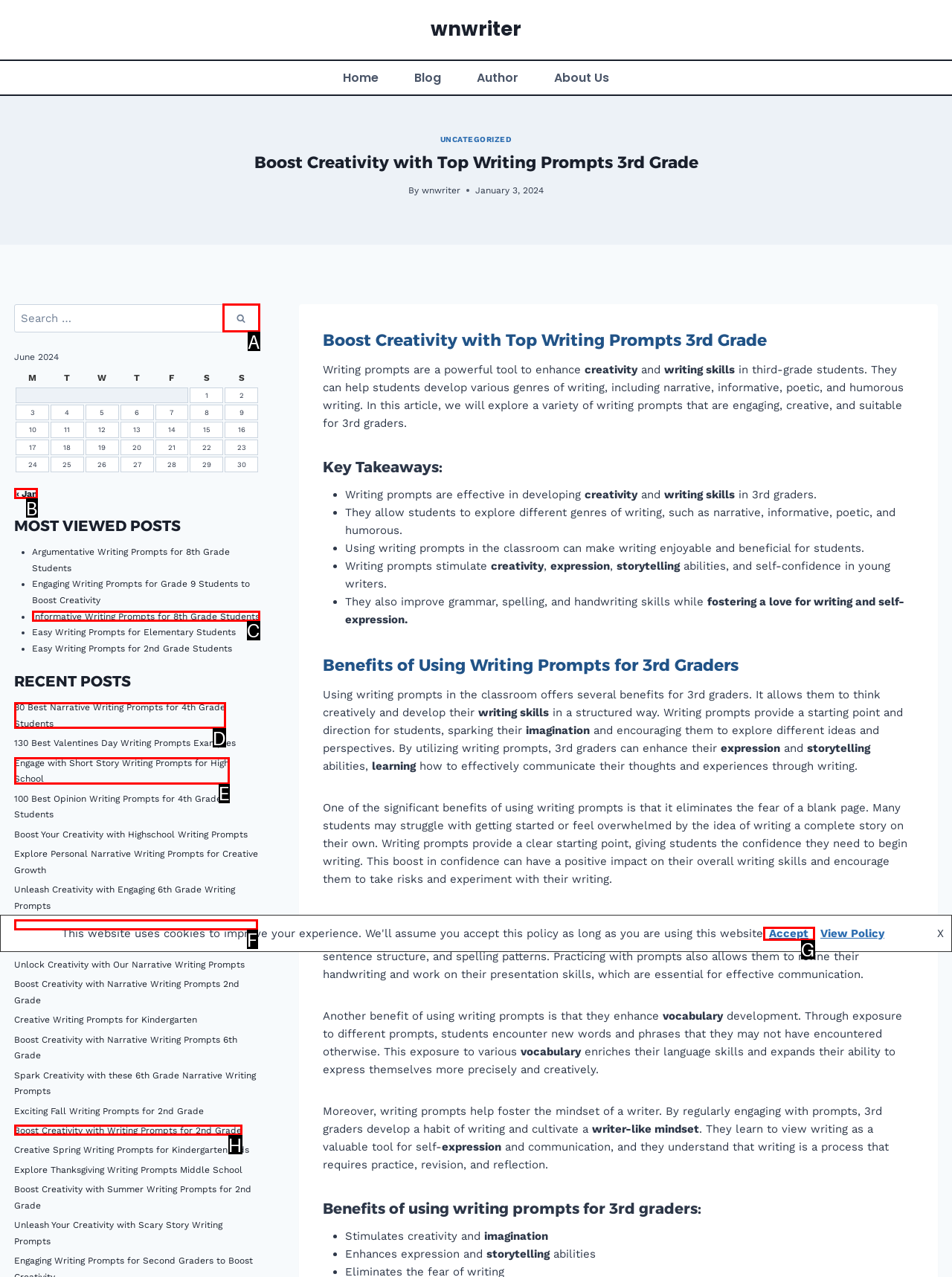Given the description: « Jan, identify the matching option. Answer with the corresponding letter.

B